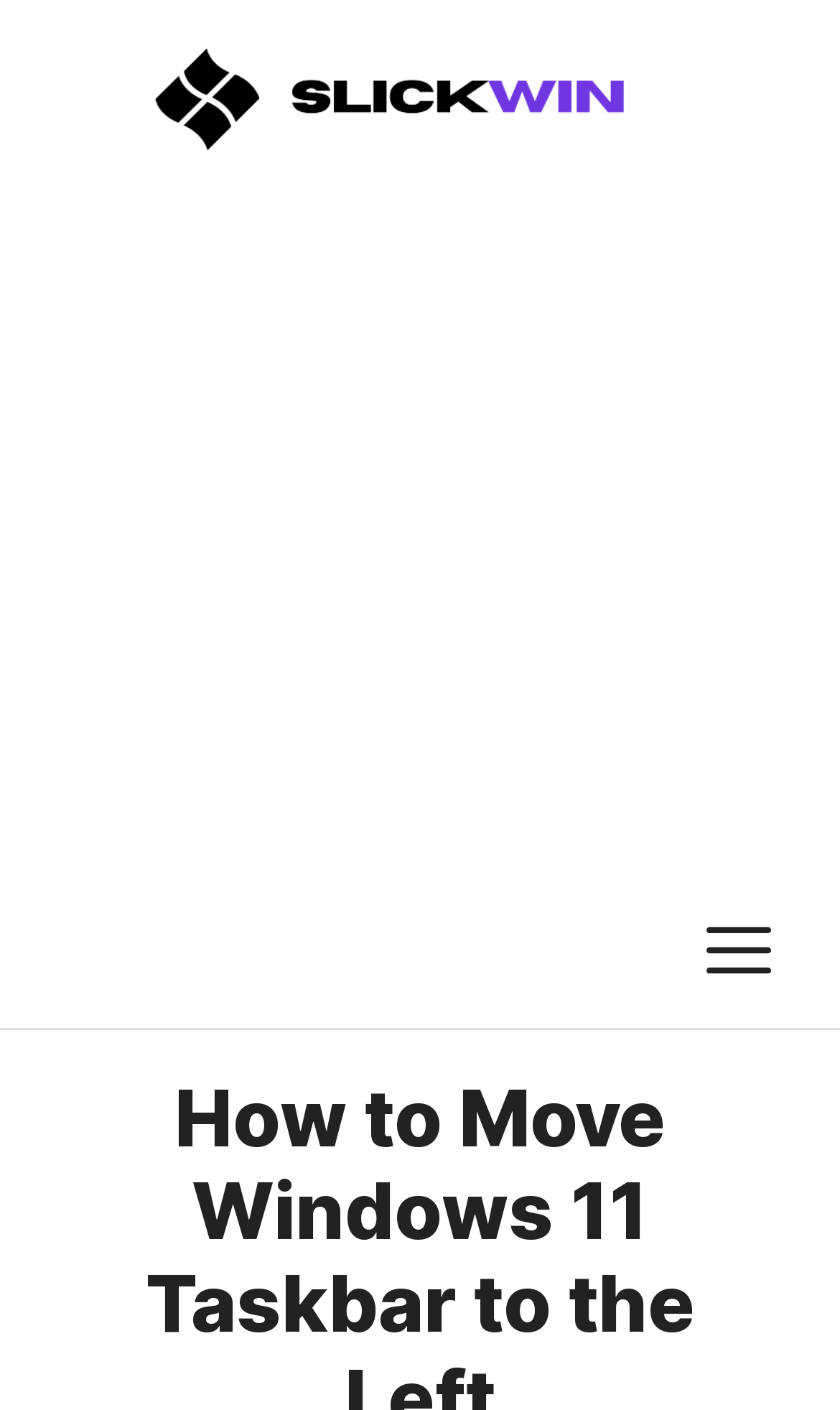What is the purpose of the button with the text 'MENU'? Refer to the image and provide a one-word or short phrase answer.

To toggle the primary menu